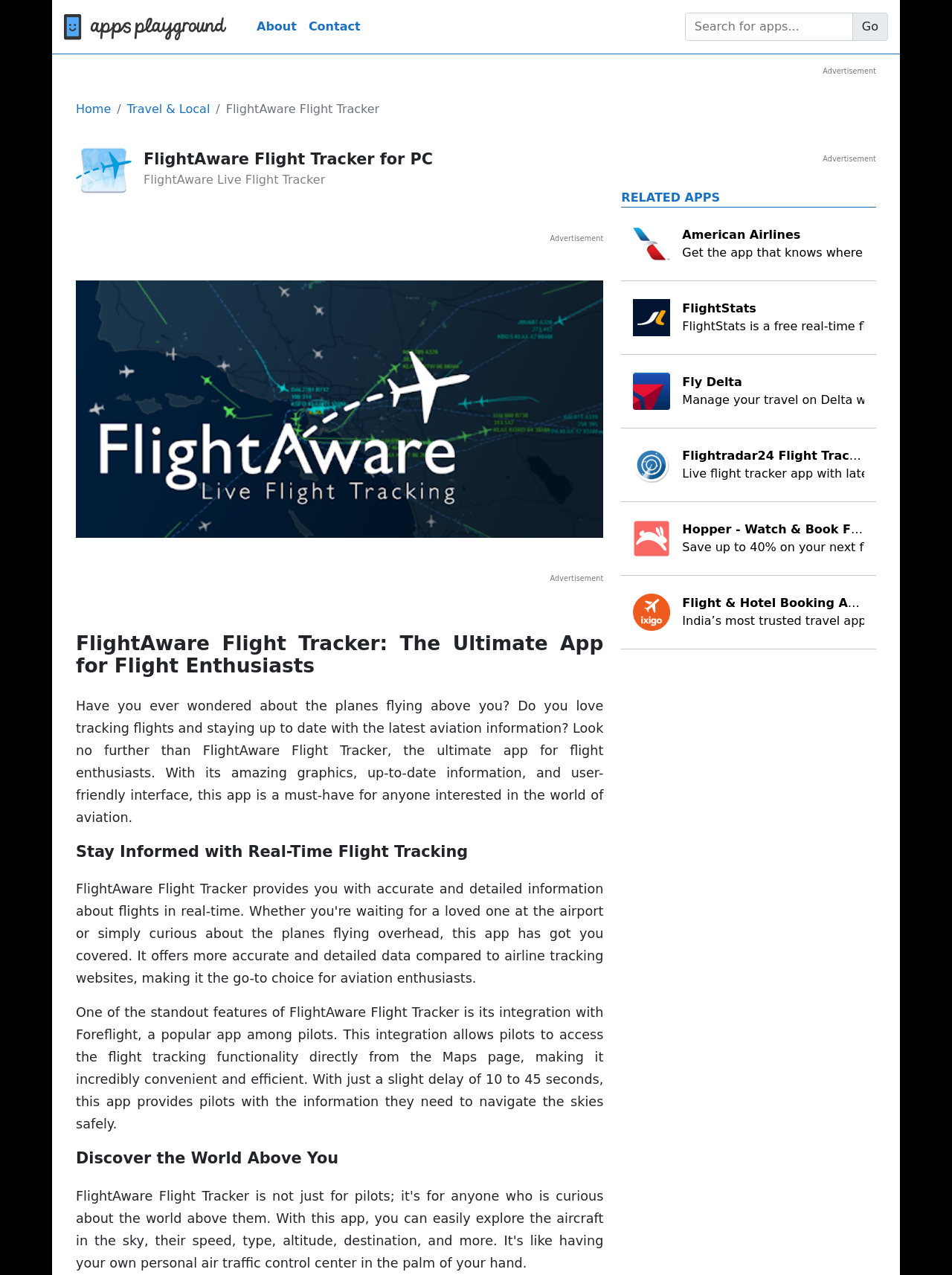Locate the bounding box of the UI element with the following description: "Home".

[0.08, 0.079, 0.117, 0.093]